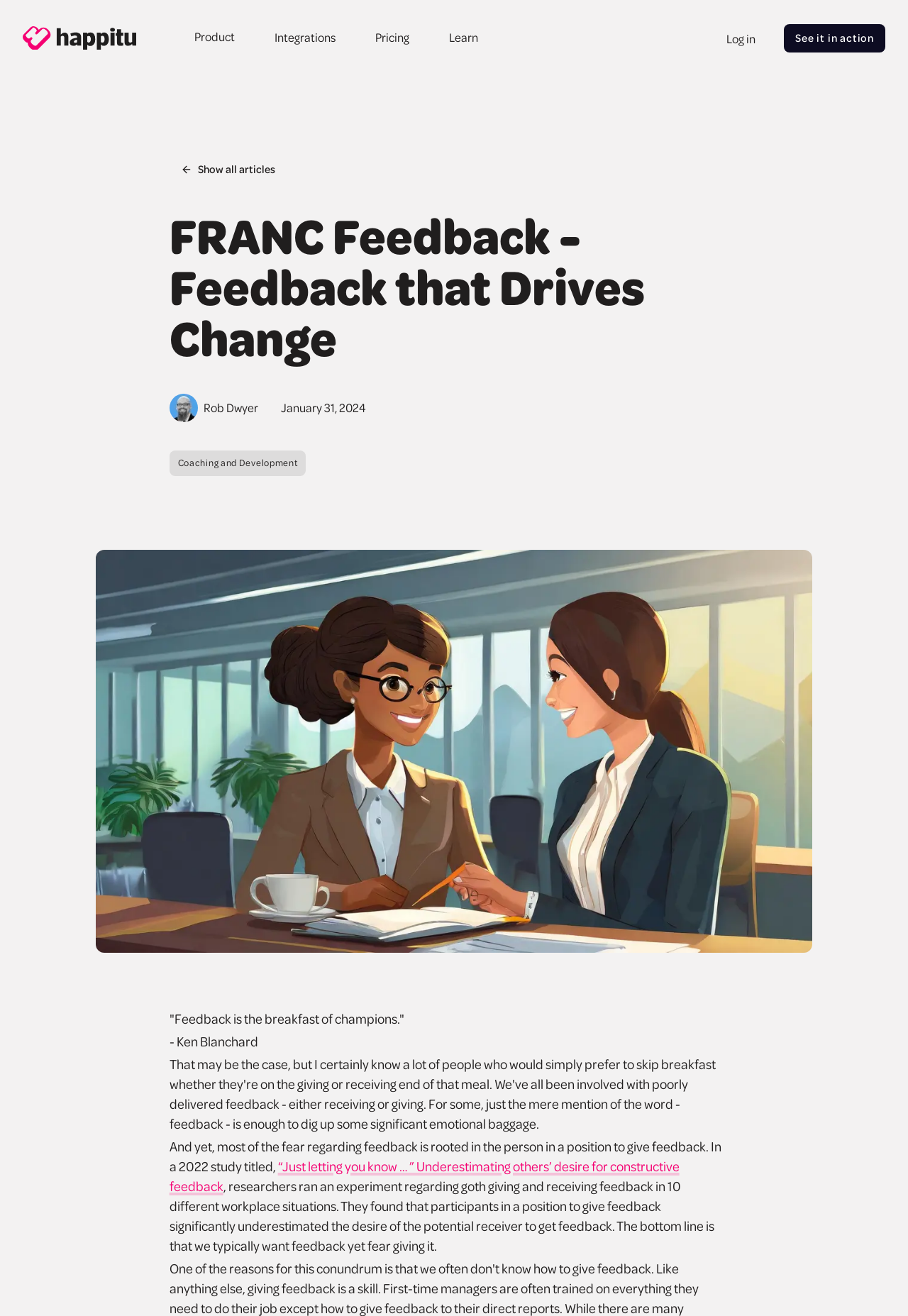Identify the bounding box of the UI component described as: "Stolz präsentiert von WordPress".

None